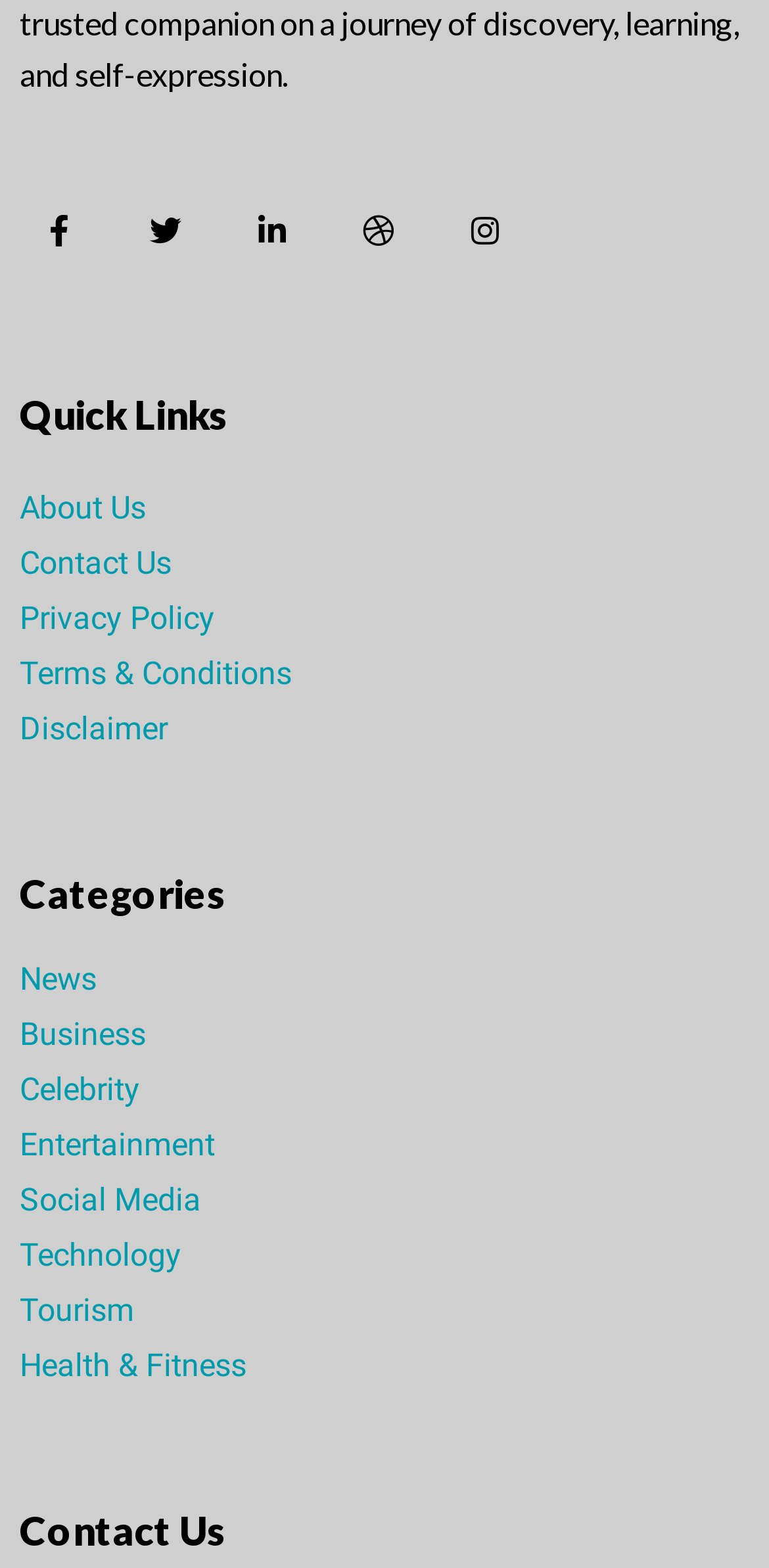Based on the image, please respond to the question with as much detail as possible:
What are the social media platforms listed?

By examining the top section of the webpage, I found a series of links with the names of popular social media platforms, including Facebook, Twitter, LinkedIn, Instagram, and Dribbble.